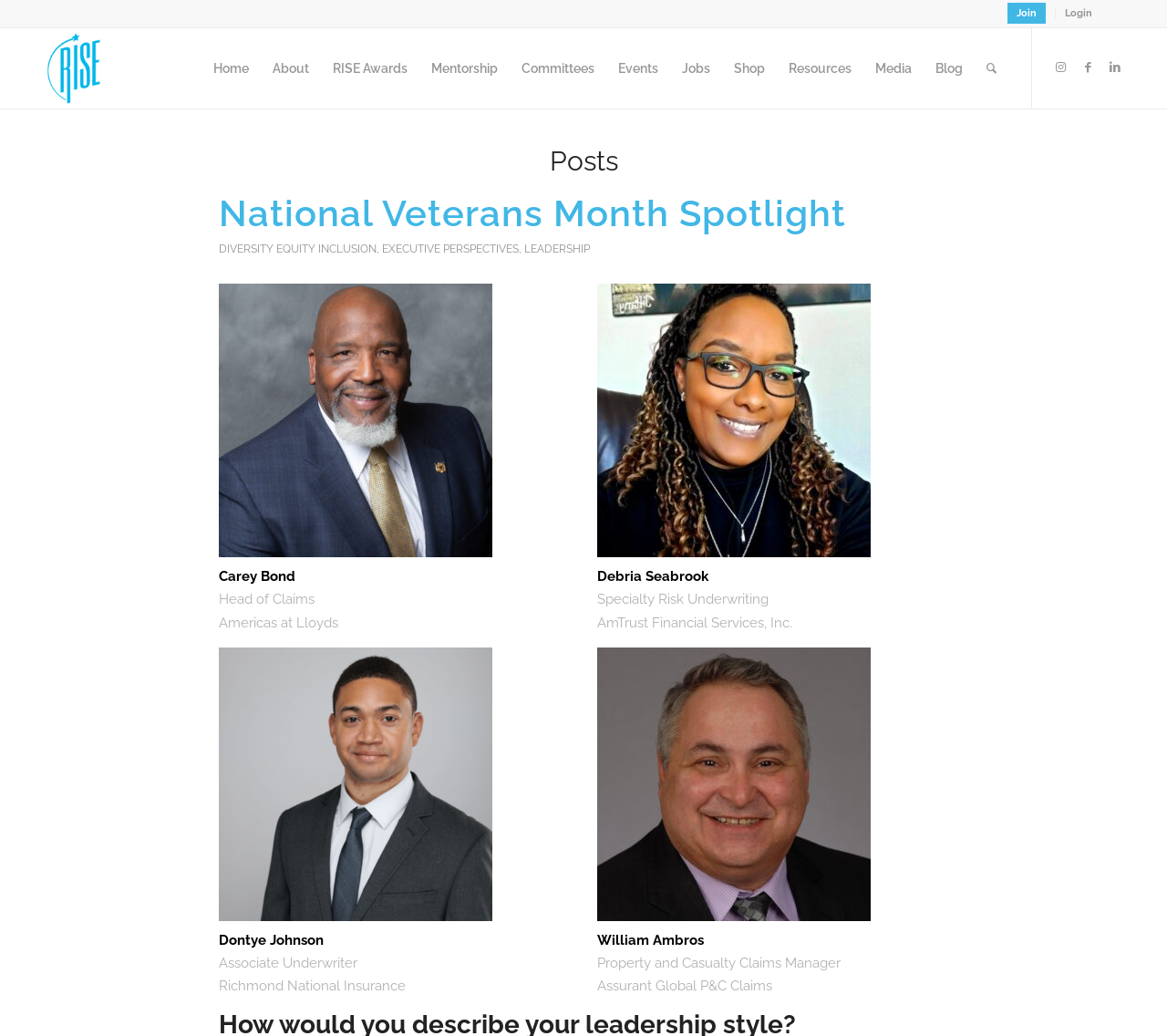Determine the bounding box coordinates for the clickable element to execute this instruction: "Visit Instagram". Provide the coordinates as four float numbers between 0 and 1, i.e., [left, top, right, bottom].

[0.897, 0.052, 0.92, 0.078]